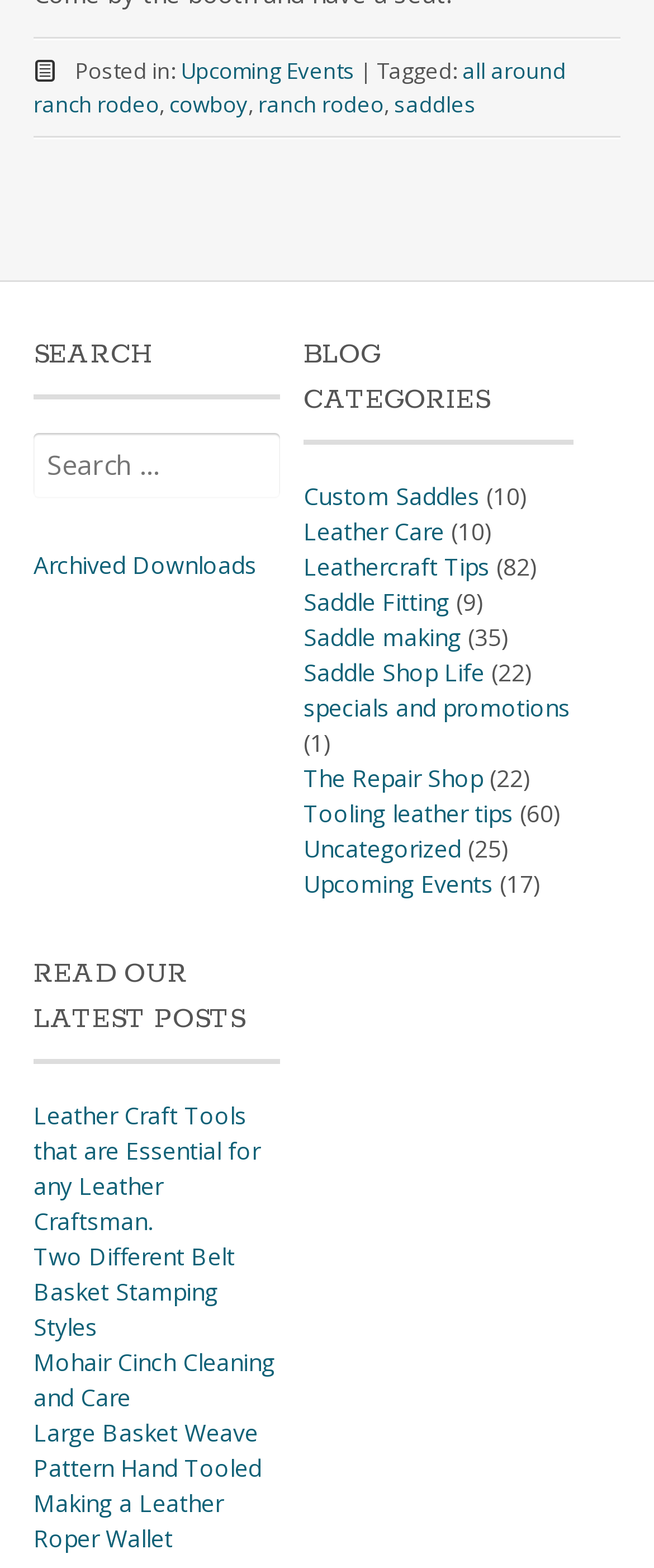Show the bounding box coordinates for the HTML element as described: "Menu".

None